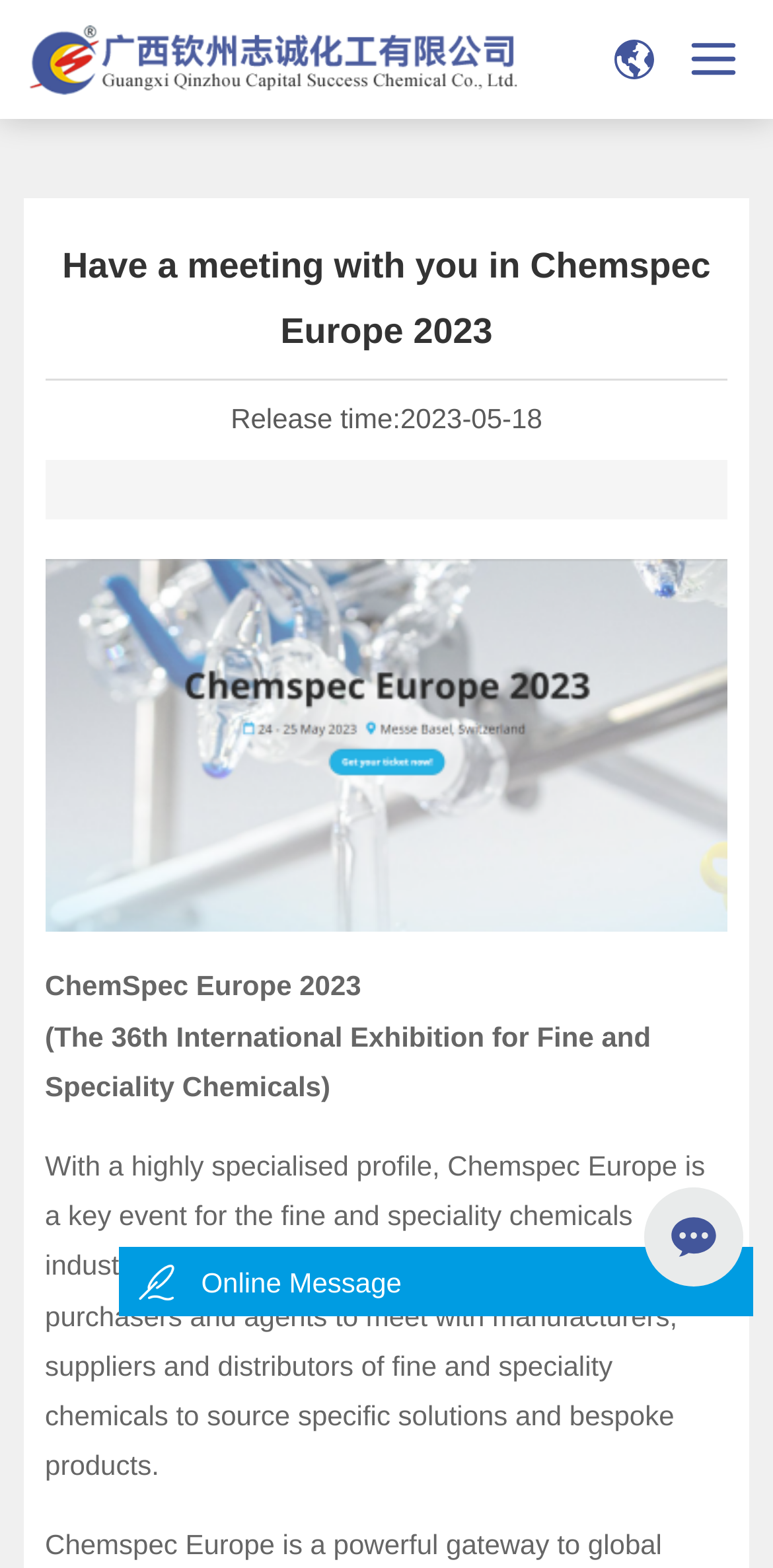Respond to the question with just a single word or phrase: 
What is the release time of the webpage?

2023-05-18